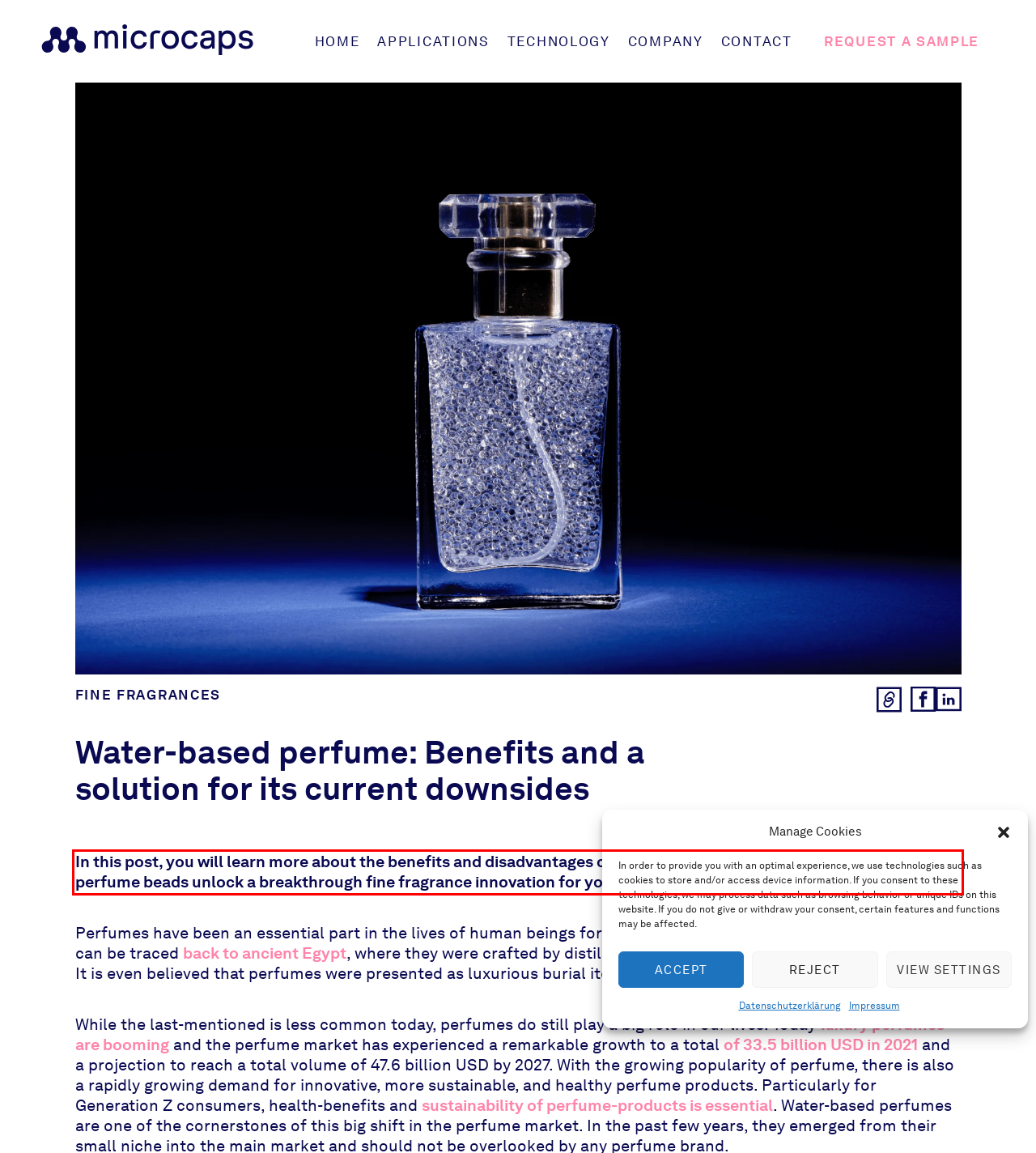Identify the text inside the red bounding box in the provided webpage screenshot and transcribe it.

In this post, you will learn more about the benefits and disadvantages of water-based perfumes and how Microcaps‘ perfume beads unlock a breakthrough fine fragrance innovation for your brand too.